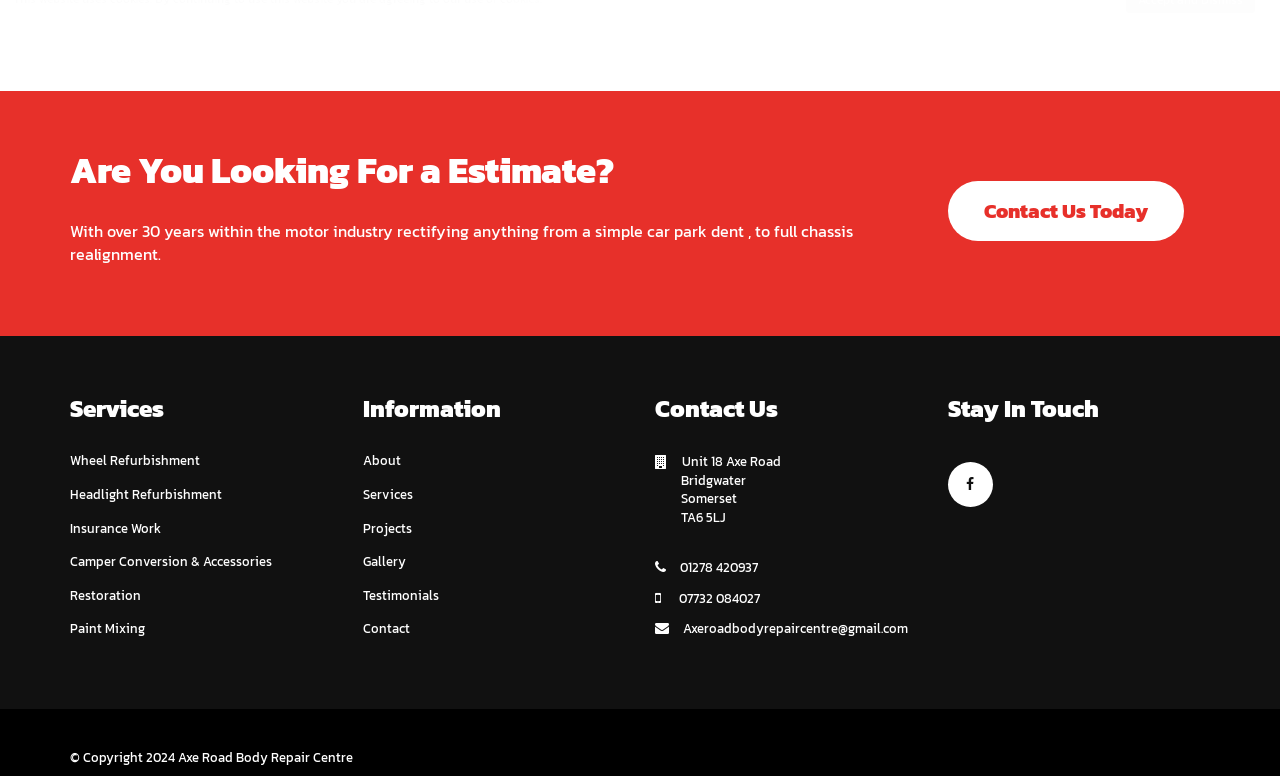What is the purpose of the 'Stay In Touch' section?
Provide a thorough and detailed answer to the question.

The 'Stay In Touch' section appears to be a link to the company's social media profile, as indicated by the icon , which is commonly used to represent social media links.